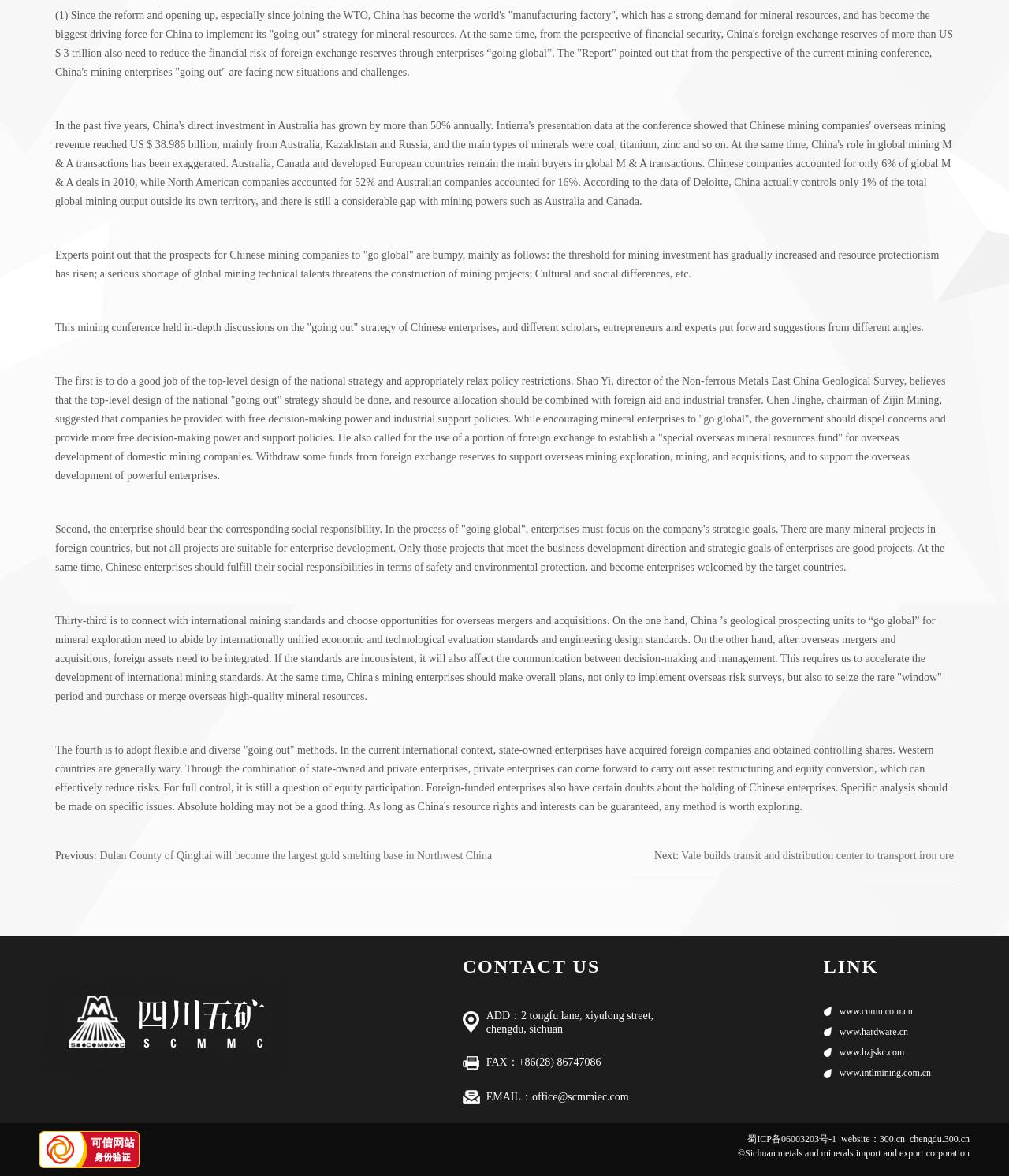Use a single word or phrase to answer the question:
What is the name of the company mentioned in the article?

Zijin Mining